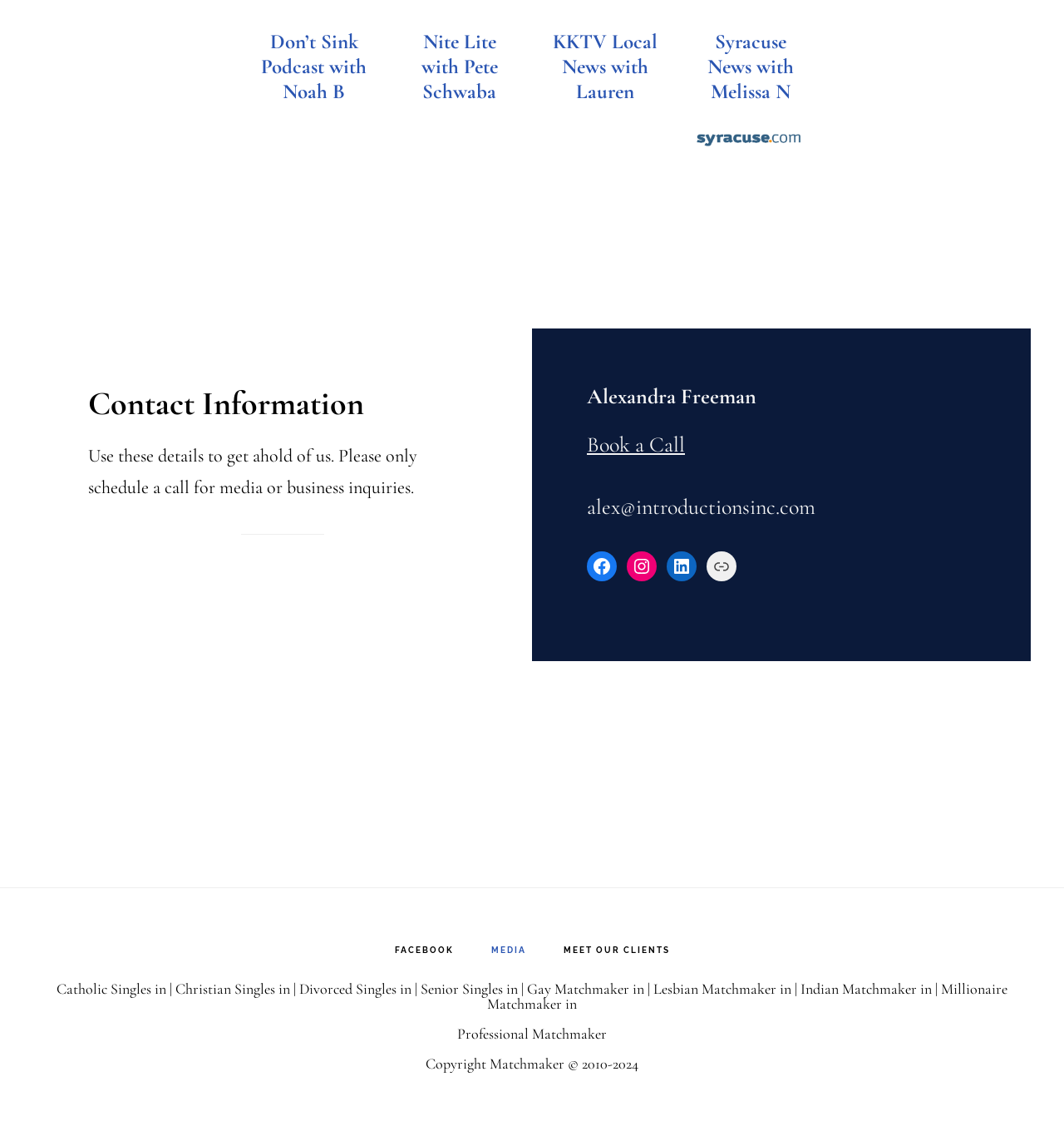What is the contact information for Alexandra Freeman?
Refer to the screenshot and respond with a concise word or phrase.

alex@introductionsinc.com